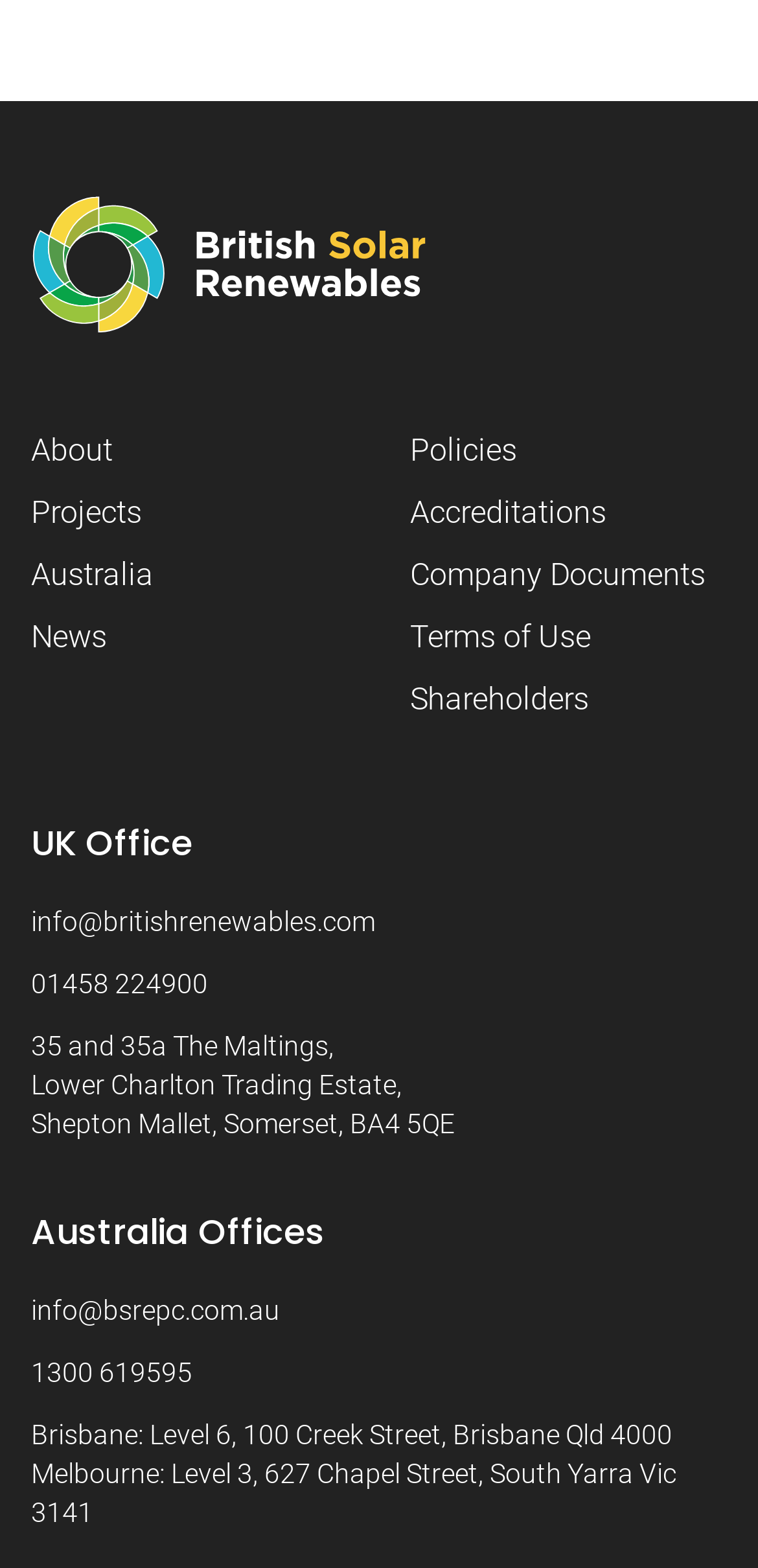Utilize the details in the image to give a detailed response to the question: What is the email address of the Australia office?

I looked for the email address associated with the Australia office and found it listed as info@bsrepc.com.au.